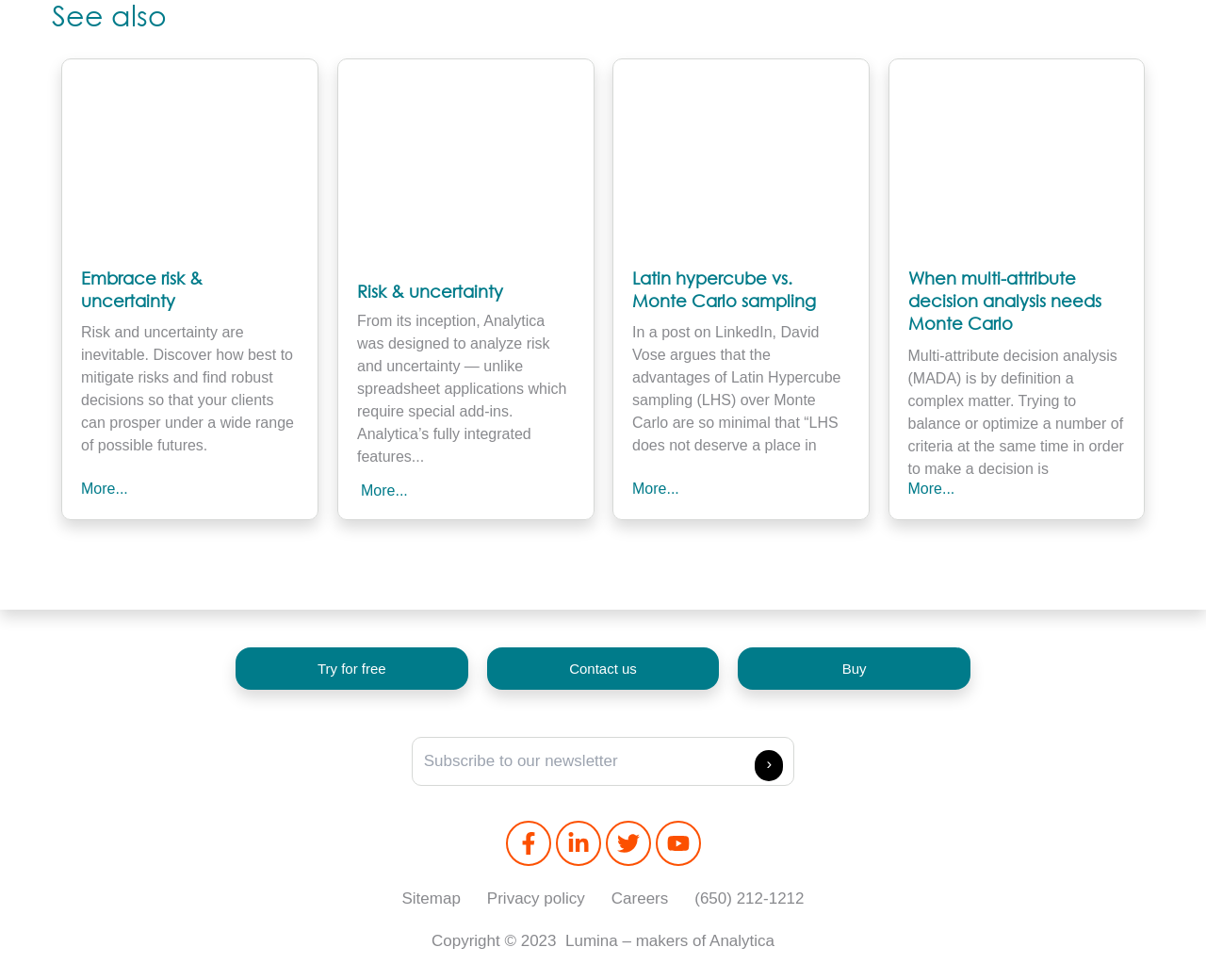Locate the bounding box coordinates of the element that needs to be clicked to carry out the instruction: "Read more about 'Embrace risk & uncertainty'". The coordinates should be given as four float numbers ranging from 0 to 1, i.e., [left, top, right, bottom].

[0.067, 0.273, 0.168, 0.317]